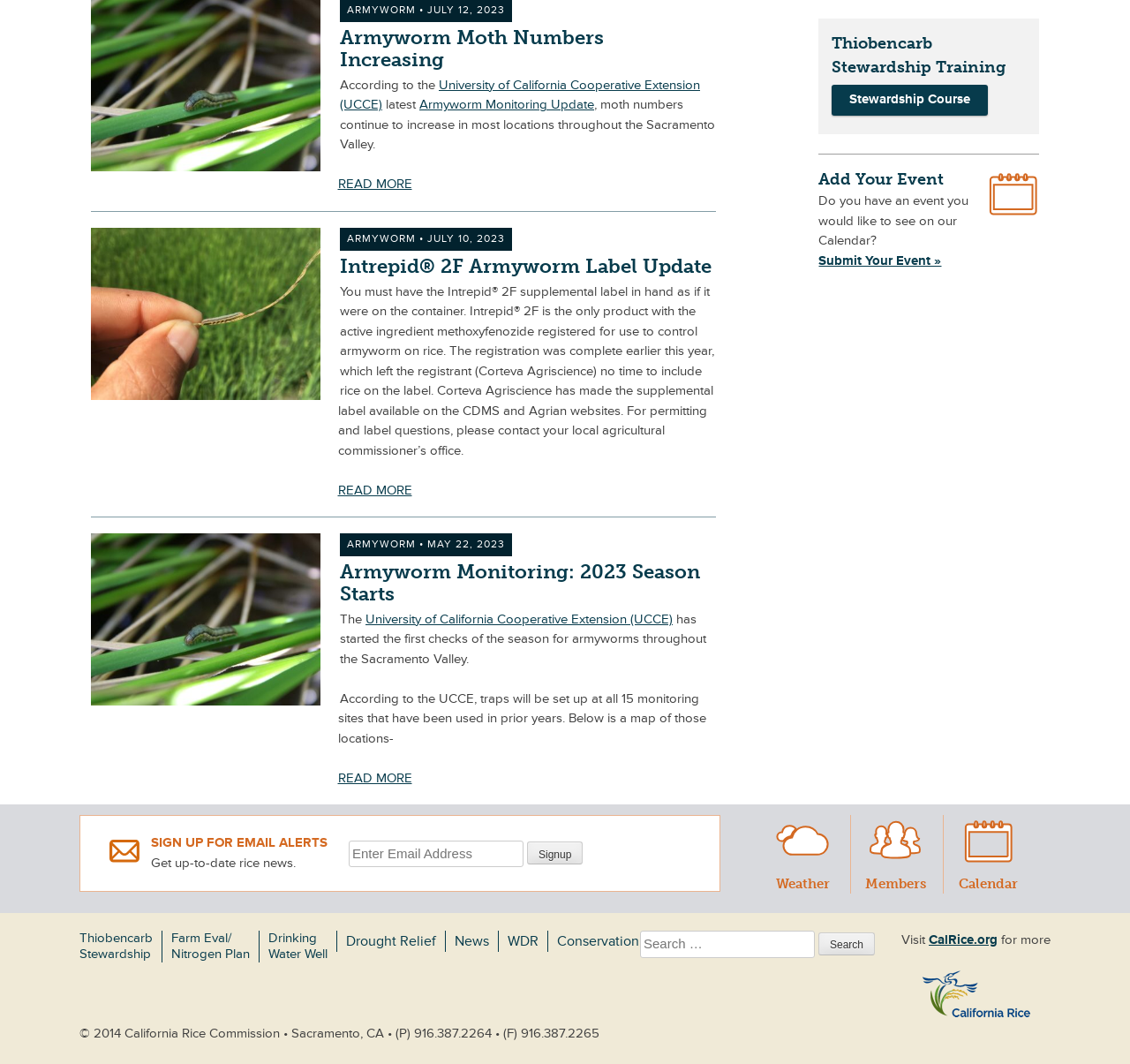Where can I find more information about the California Rice Commission?
Using the details shown in the screenshot, provide a comprehensive answer to the question.

I found the answer by looking at the link 'Visit CalRice.org for more' which indicates that CalRice.org is the website for more information about the California Rice Commission.